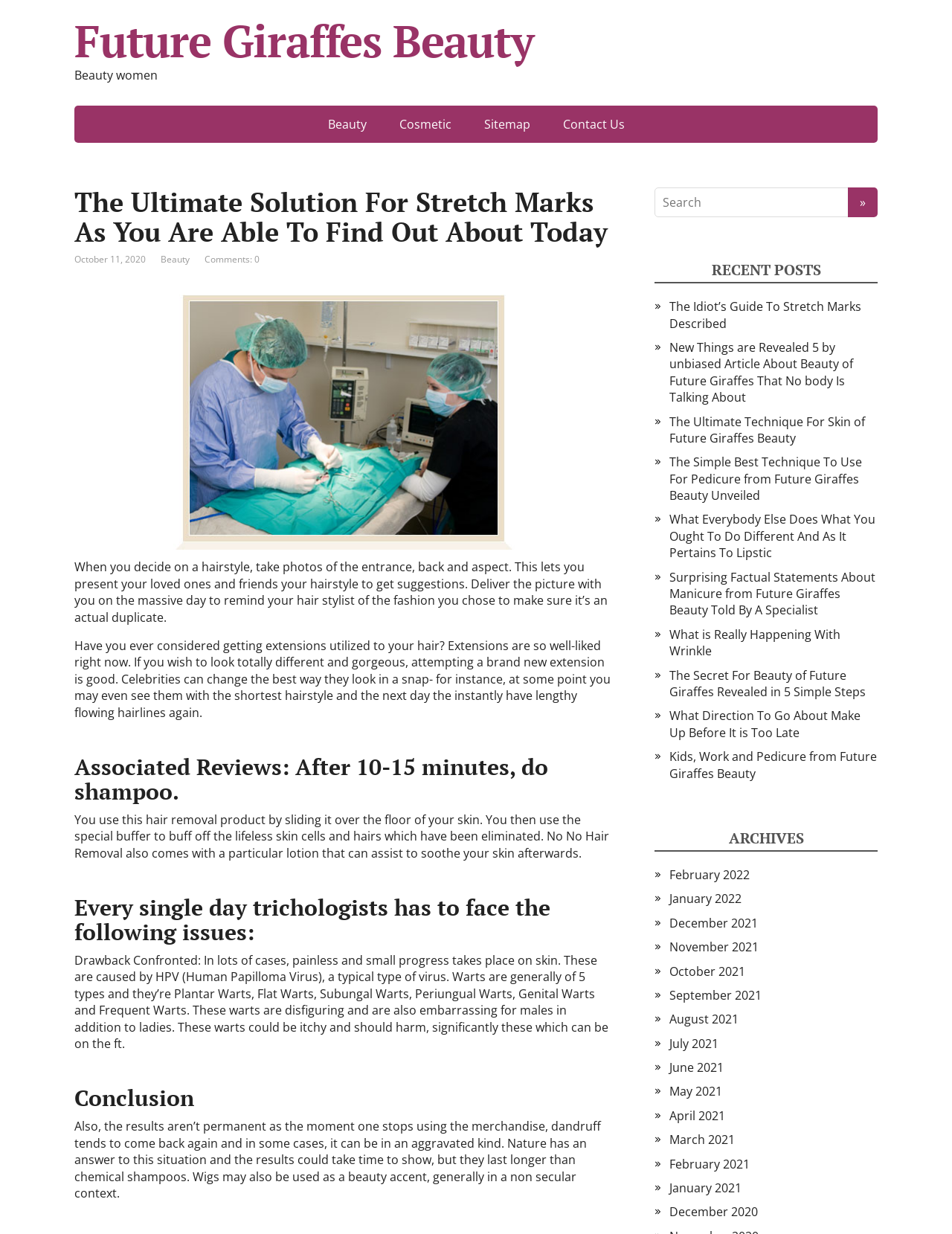Find the bounding box coordinates of the element you need to click on to perform this action: 'View recent posts'. The coordinates should be represented by four float values between 0 and 1, in the format [left, top, right, bottom].

[0.747, 0.21, 0.862, 0.227]